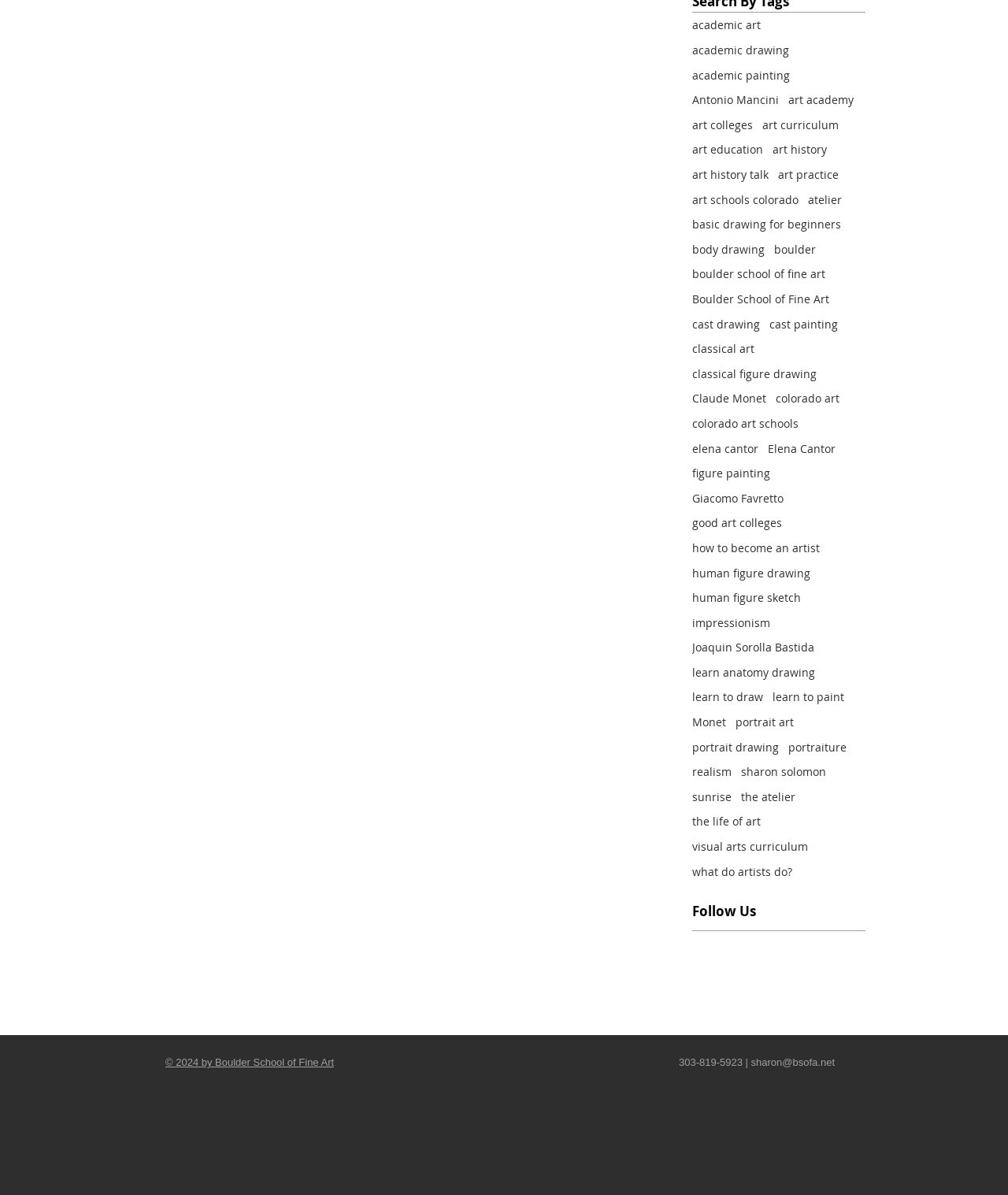What social media platforms can you follow this website on?
Answer the question in a detailed and comprehensive manner.

The 'Follow Us' section of the website provides links to Facebook, Twitter, and Google+, indicating that these are the social media platforms where you can follow this website.